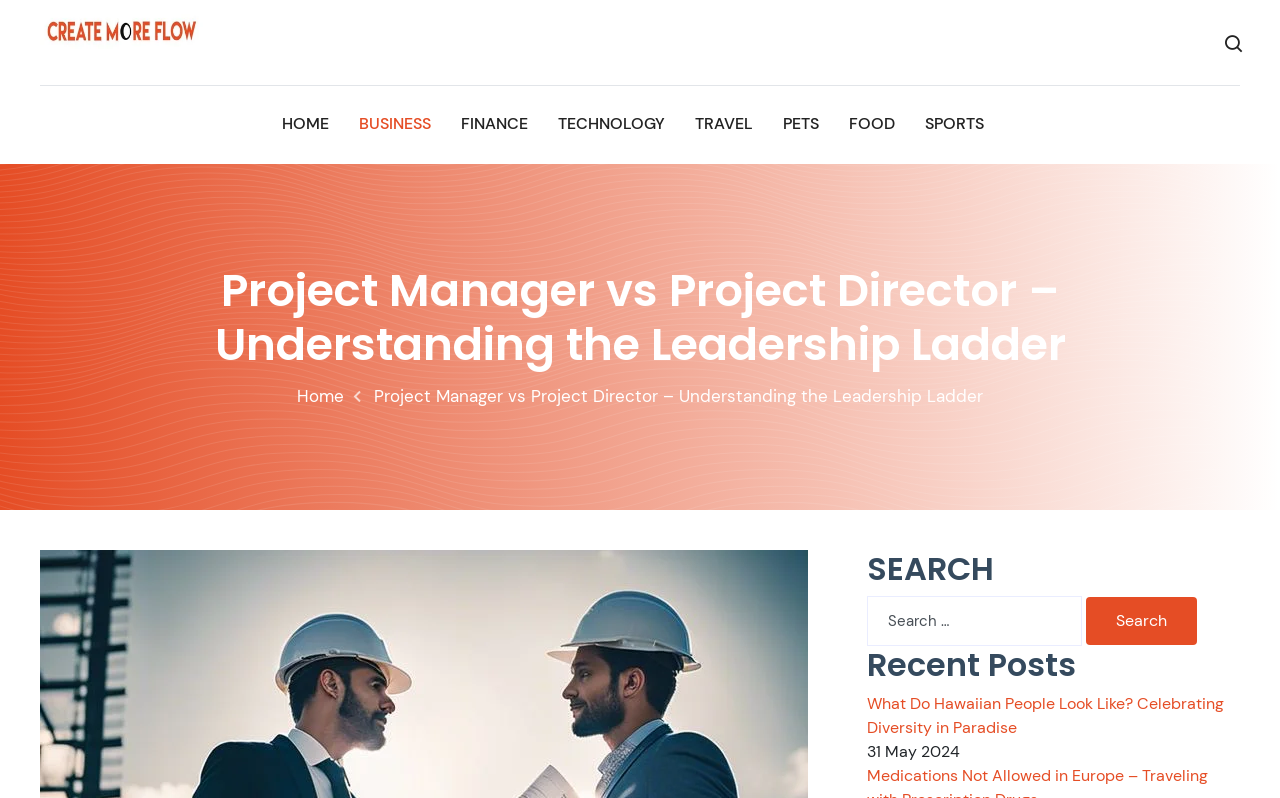Using floating point numbers between 0 and 1, provide the bounding box coordinates in the format (top-left x, top-left y, bottom-right x, bottom-right y). Locate the UI element described here: PETS

[0.611, 0.118, 0.639, 0.193]